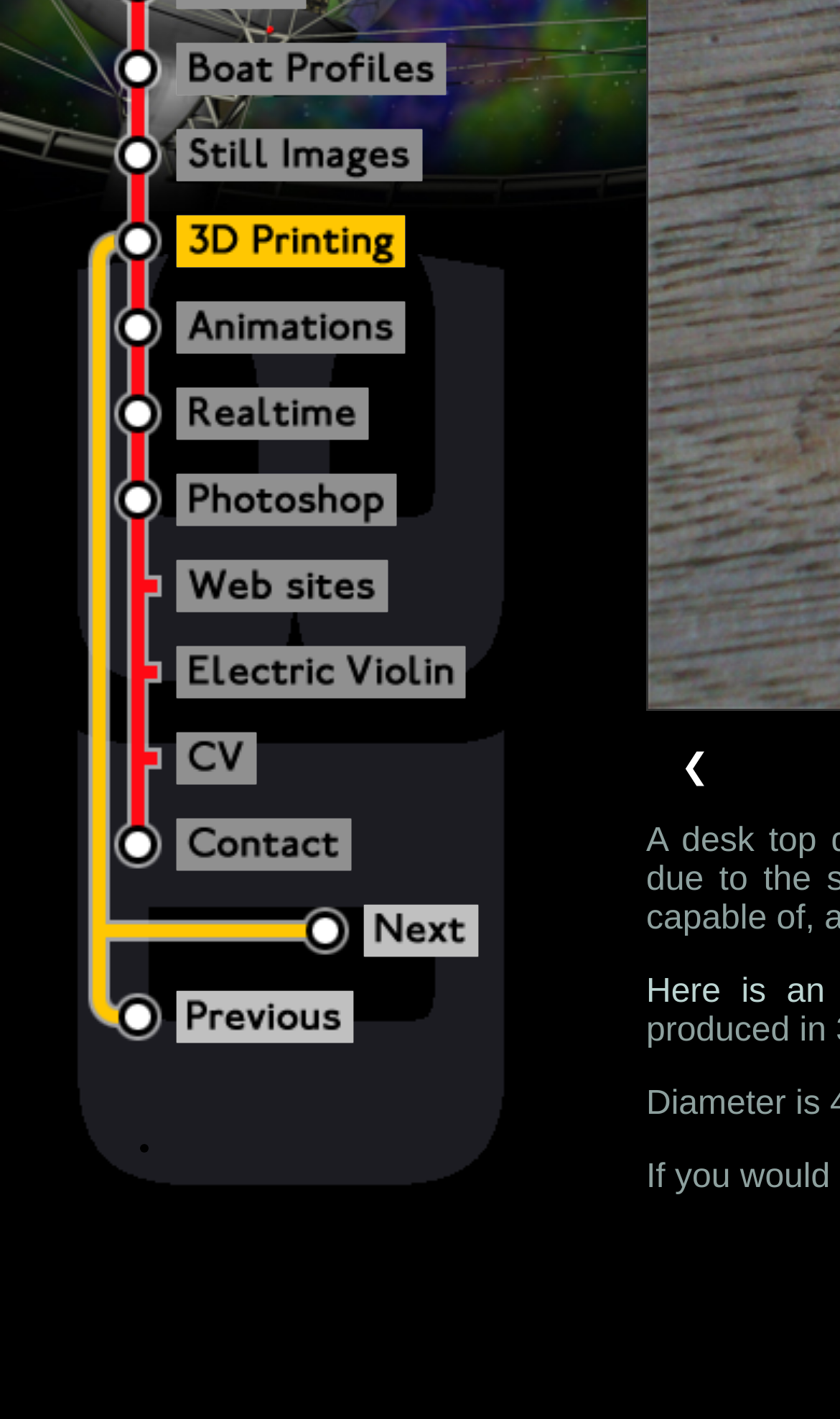Please find the bounding box coordinates (top-left x, top-left y, bottom-right x, bottom-right y) in the screenshot for the UI element described as follows: Realtime

[0.21, 0.273, 0.438, 0.31]